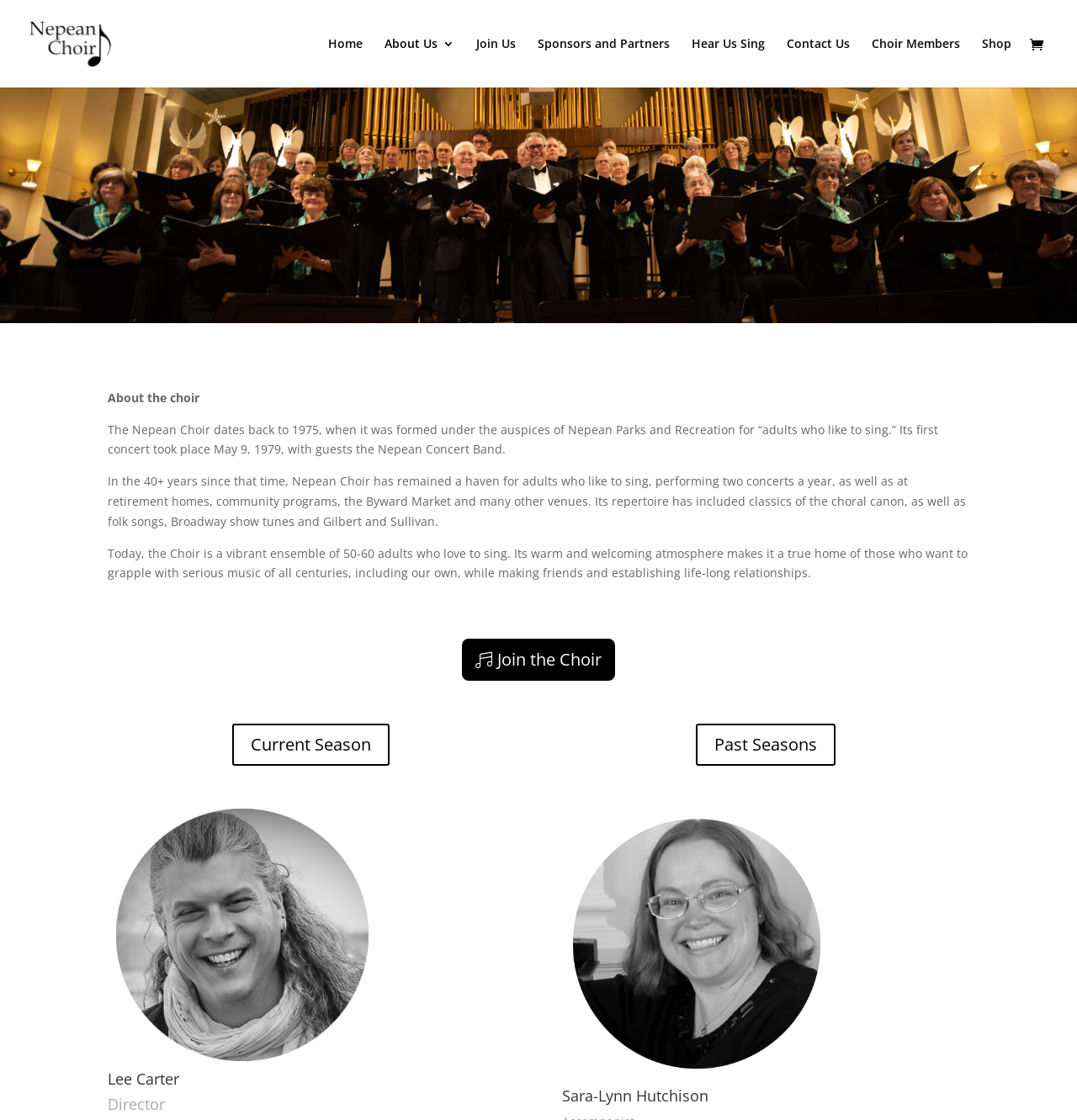Please find the bounding box coordinates (top-left x, top-left y, bottom-right x, bottom-right y) in the screenshot for the UI element described as follows: Shop

[0.912, 0.034, 0.939, 0.078]